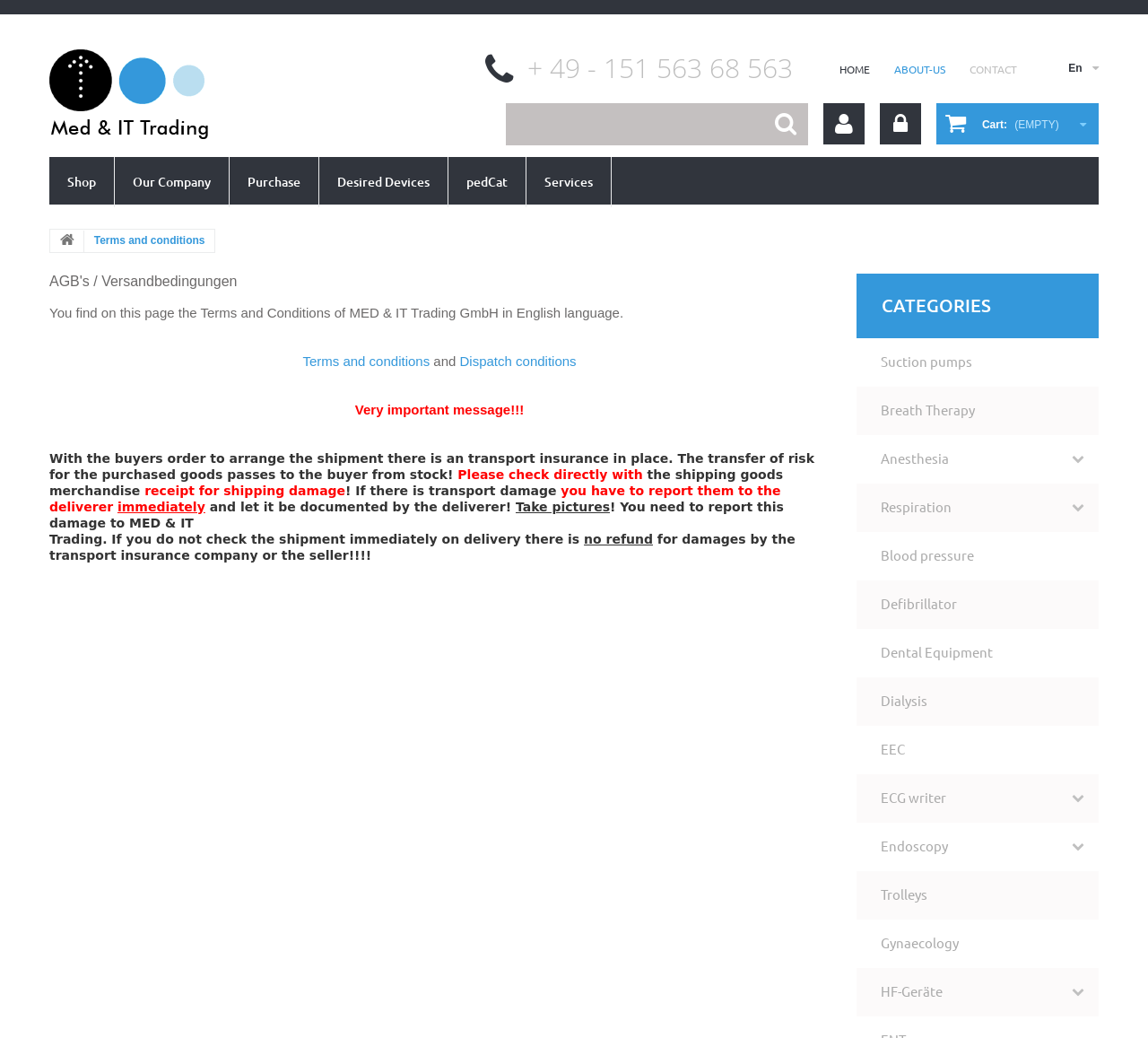Please identify the coordinates of the bounding box for the clickable region that will accomplish this instruction: "Read the 2019 Kentucky Infrastructure Report Card".

None